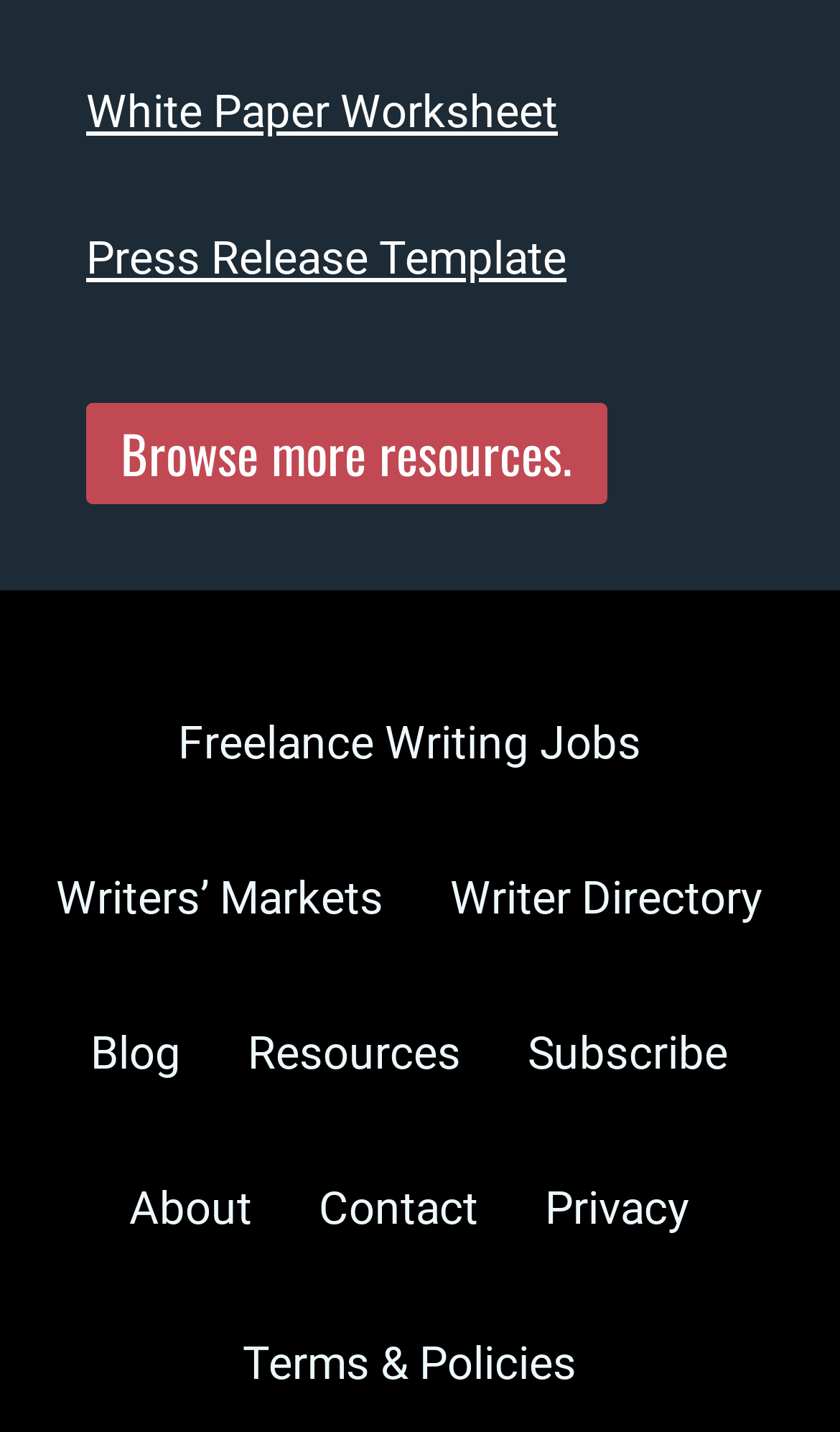Locate the bounding box coordinates of the area you need to click to fulfill this instruction: 'Browse more resources'. The coordinates must be in the form of four float numbers ranging from 0 to 1: [left, top, right, bottom].

[0.103, 0.281, 0.723, 0.352]